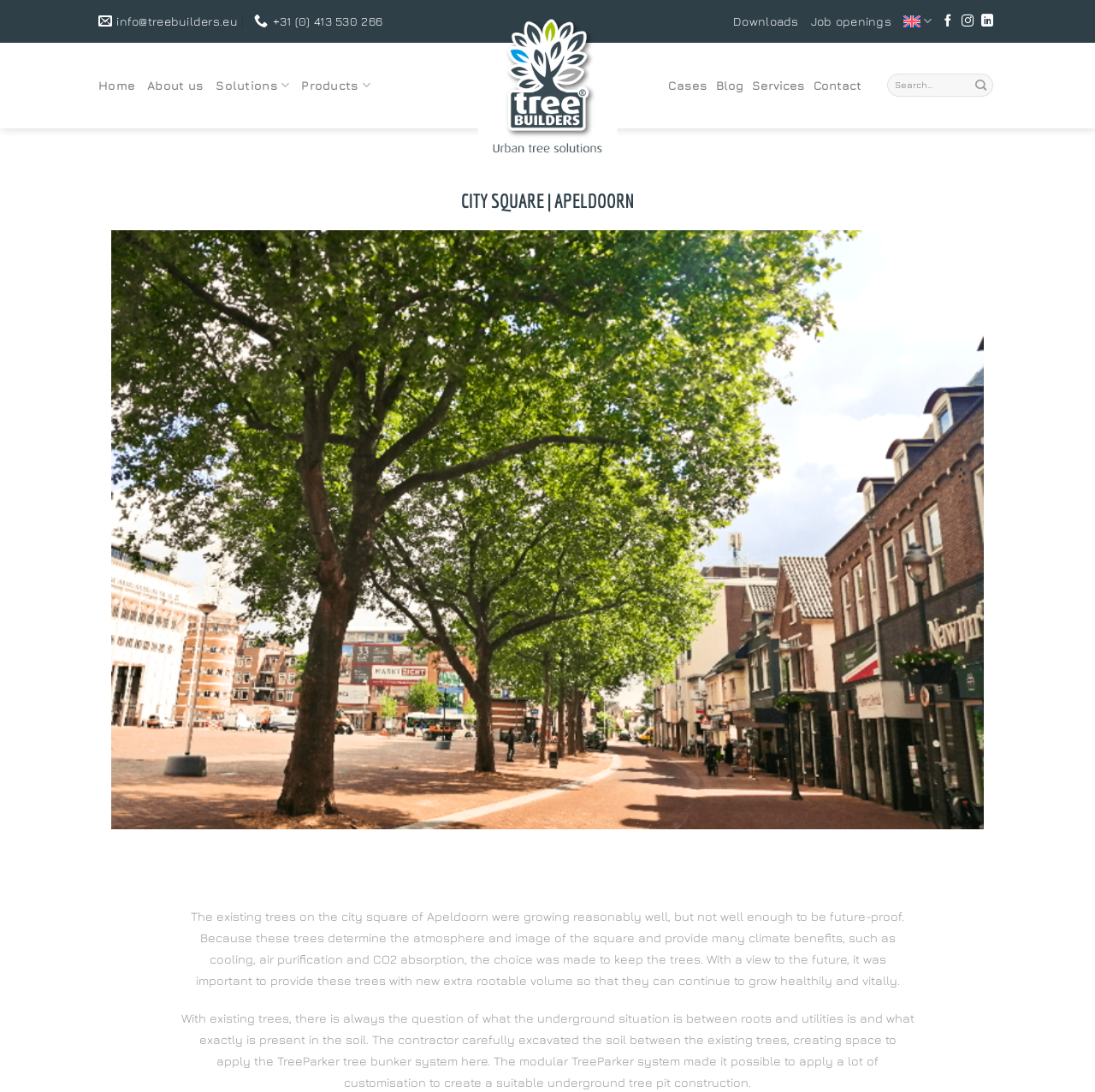Determine the bounding box of the UI component based on this description: "+31 (0) 413 530 266". The bounding box coordinates should be four float values between 0 and 1, i.e., [left, top, right, bottom].

[0.232, 0.004, 0.349, 0.035]